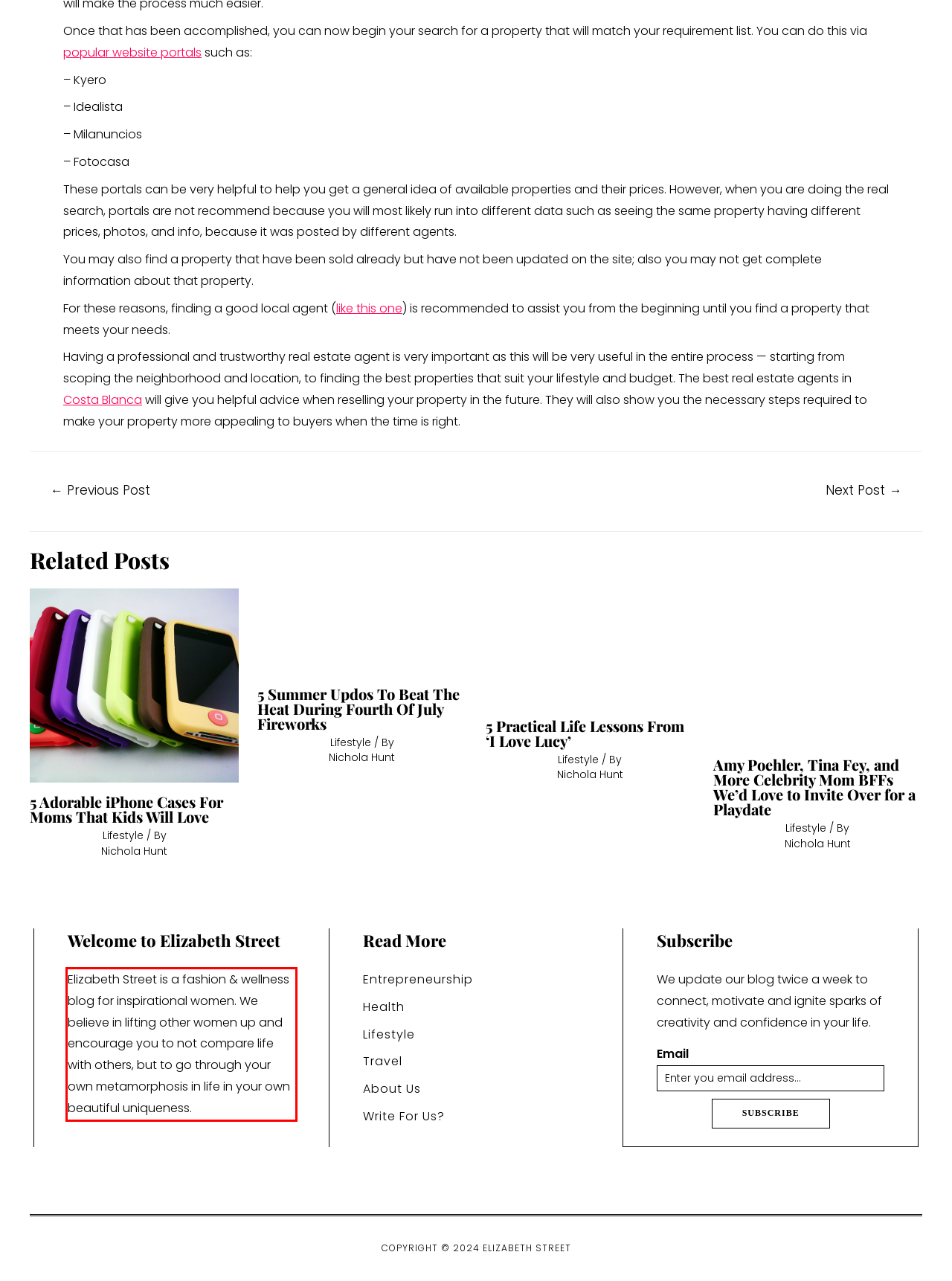Given the screenshot of a webpage, identify the red rectangle bounding box and recognize the text content inside it, generating the extracted text.

Elizabeth Street is a fashion & wellness blog for inspirational women. We believe in lifting other women up and encourage you to not compare life with others, but to go through your own metamorphosis in life in your own beautiful uniqueness.